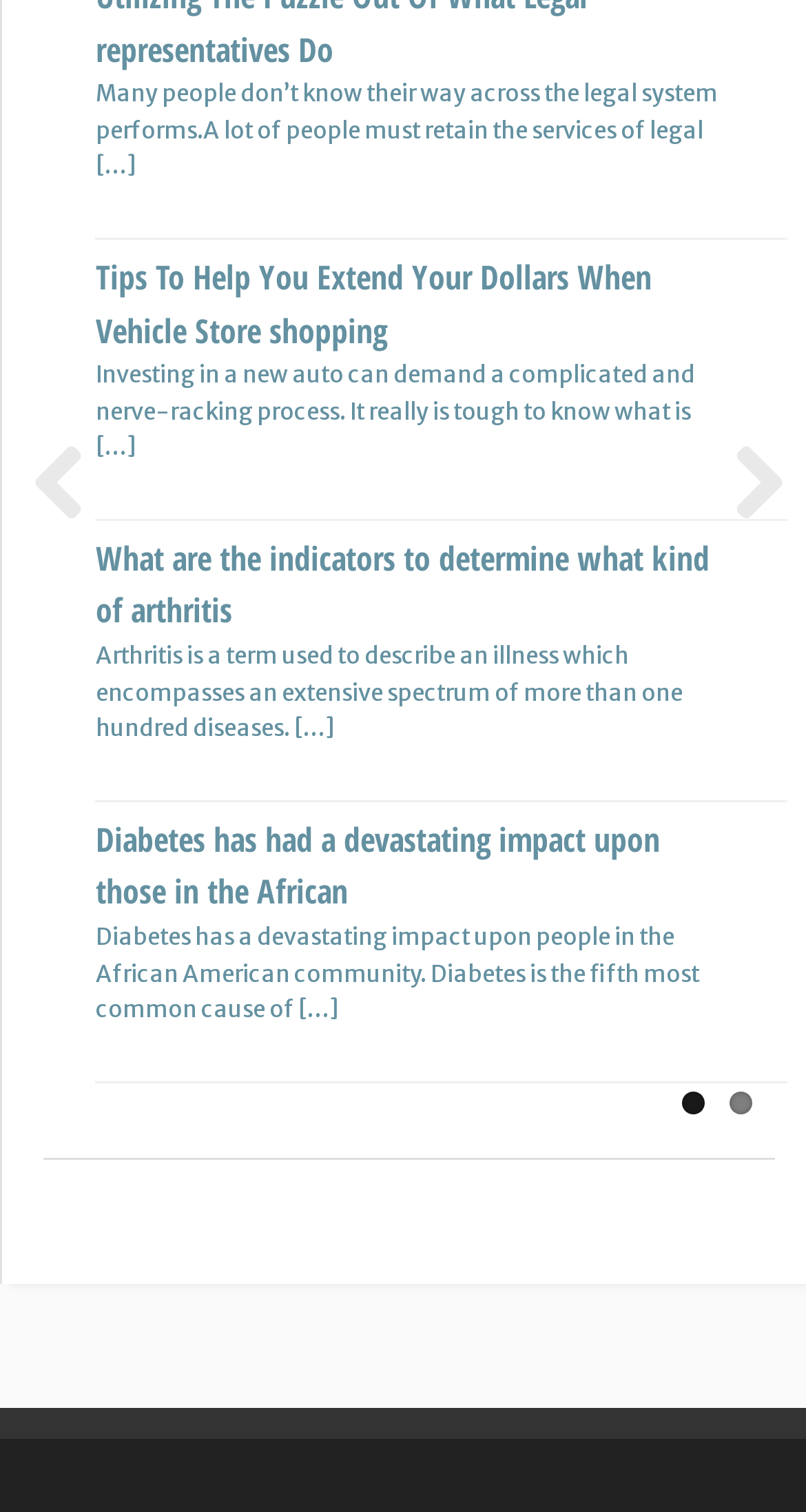Determine the bounding box coordinates for the area that needs to be clicked to fulfill this task: "Go to the previous page". The coordinates must be given as four float numbers between 0 and 1, i.e., [left, top, right, bottom].

[0.041, 0.277, 0.144, 0.359]